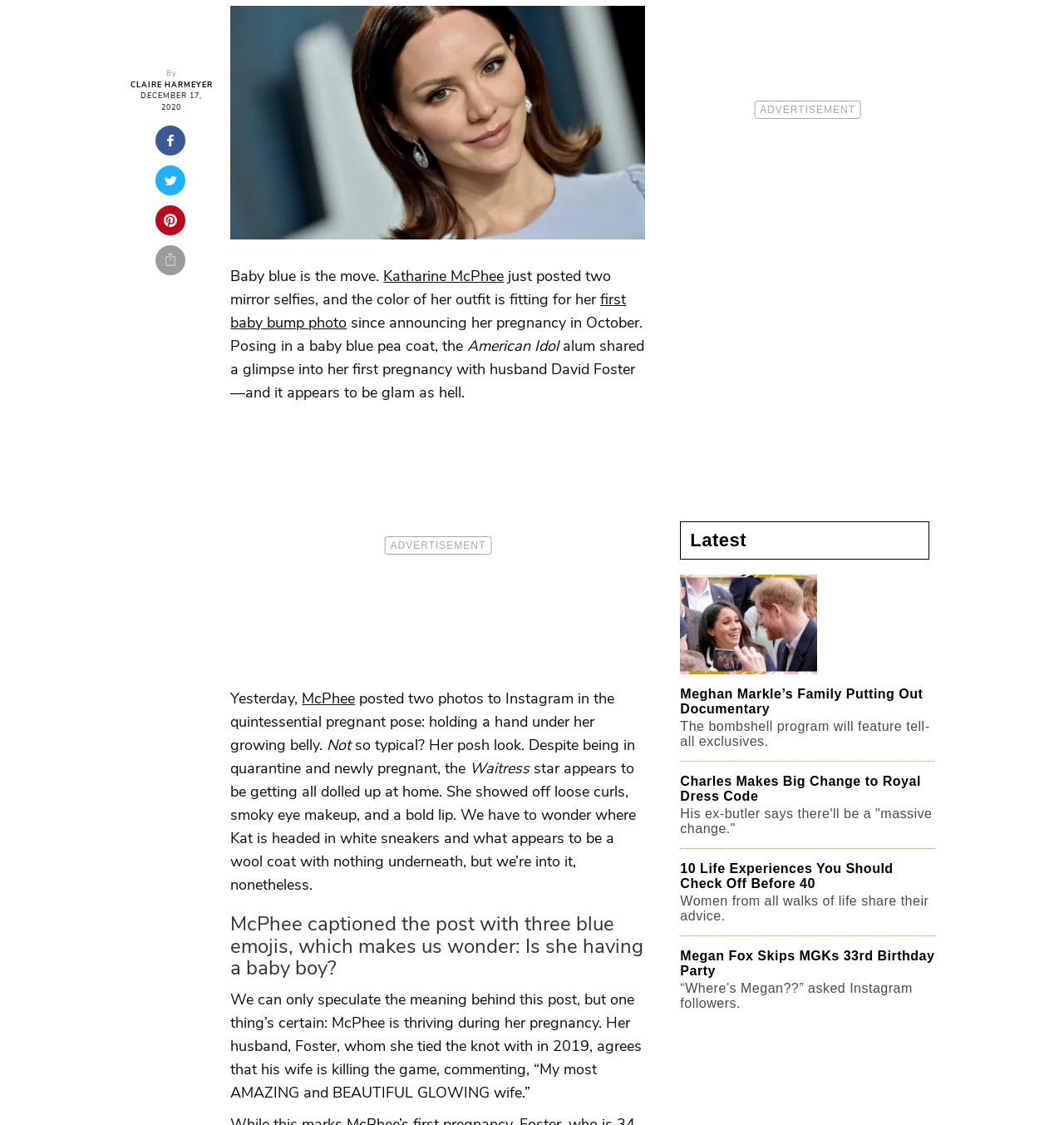Using the description: "first baby bump photo", identify the bounding box of the corresponding UI element in the screenshot.

[0.217, 0.257, 0.589, 0.295]